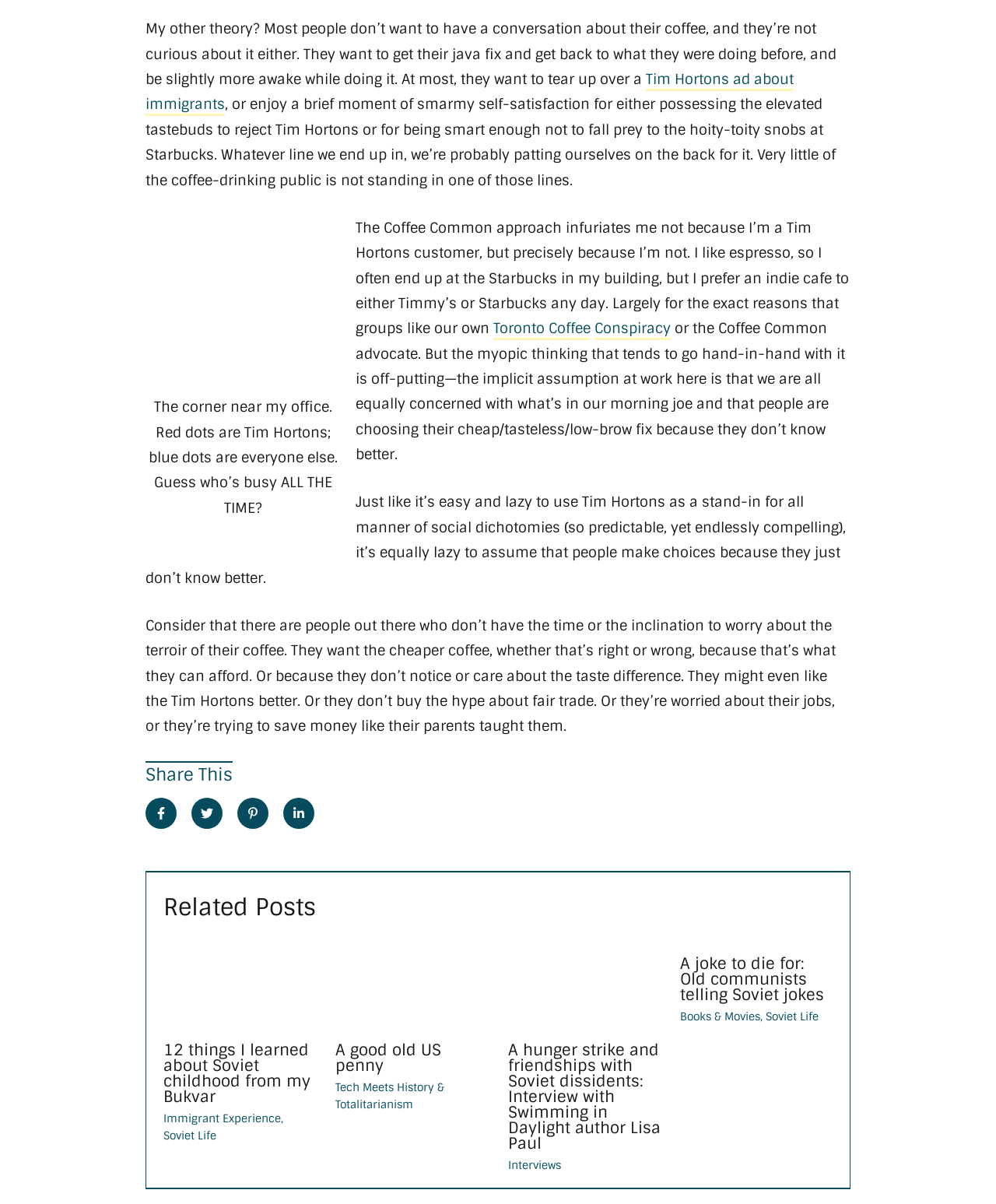Give a concise answer of one word or phrase to the question: 
What is the topic of the article?

Coffee